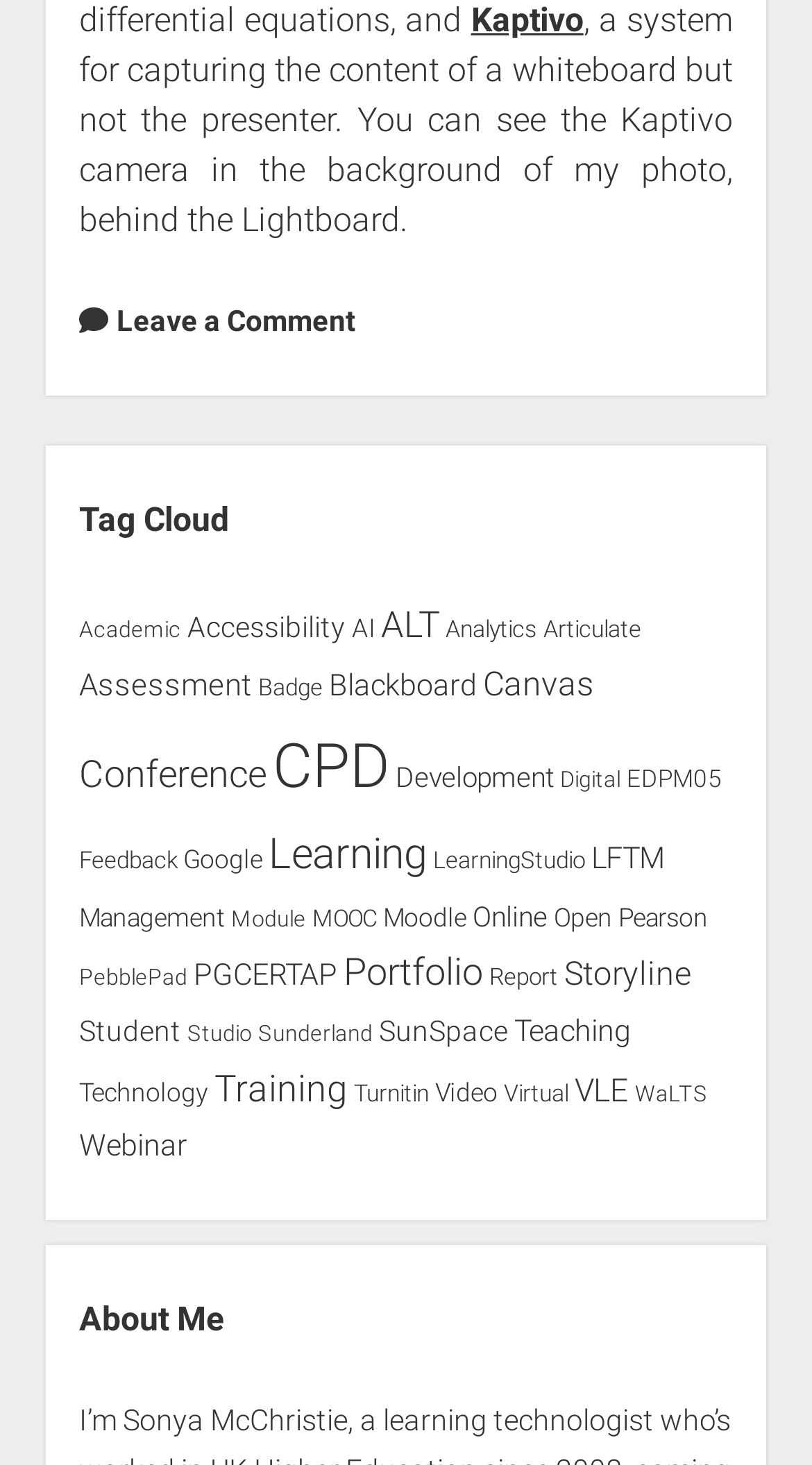Identify the bounding box coordinates of the clickable region required to complete the instruction: "Explore the 'Academic' category". The coordinates should be given as four float numbers within the range of 0 and 1, i.e., [left, top, right, bottom].

[0.097, 0.42, 0.223, 0.439]